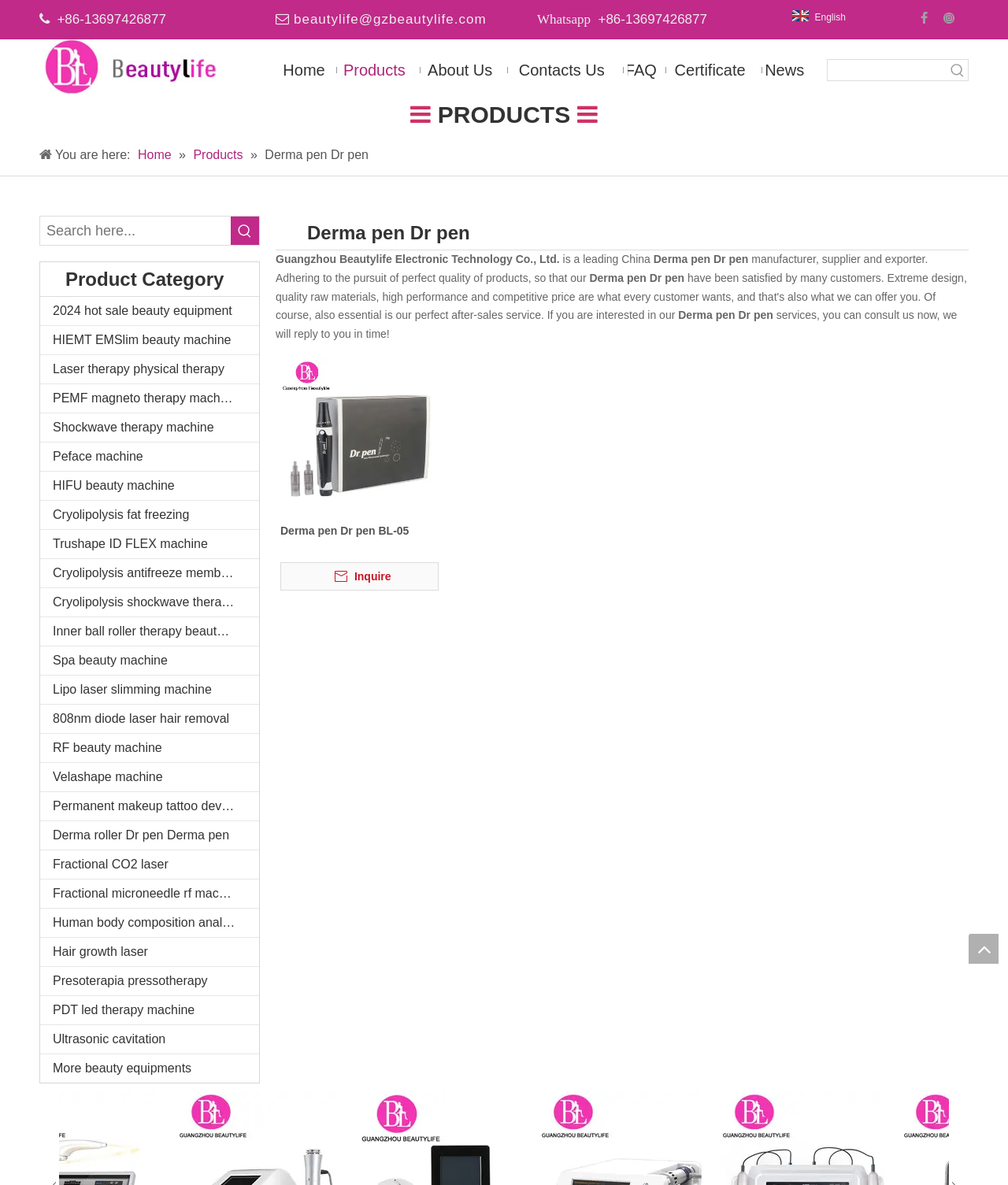Determine the bounding box coordinates of the clickable element to achieve the following action: 'Search for a specific product'. Provide the coordinates as four float values between 0 and 1, formatted as [left, top, right, bottom].

[0.04, 0.183, 0.229, 0.207]